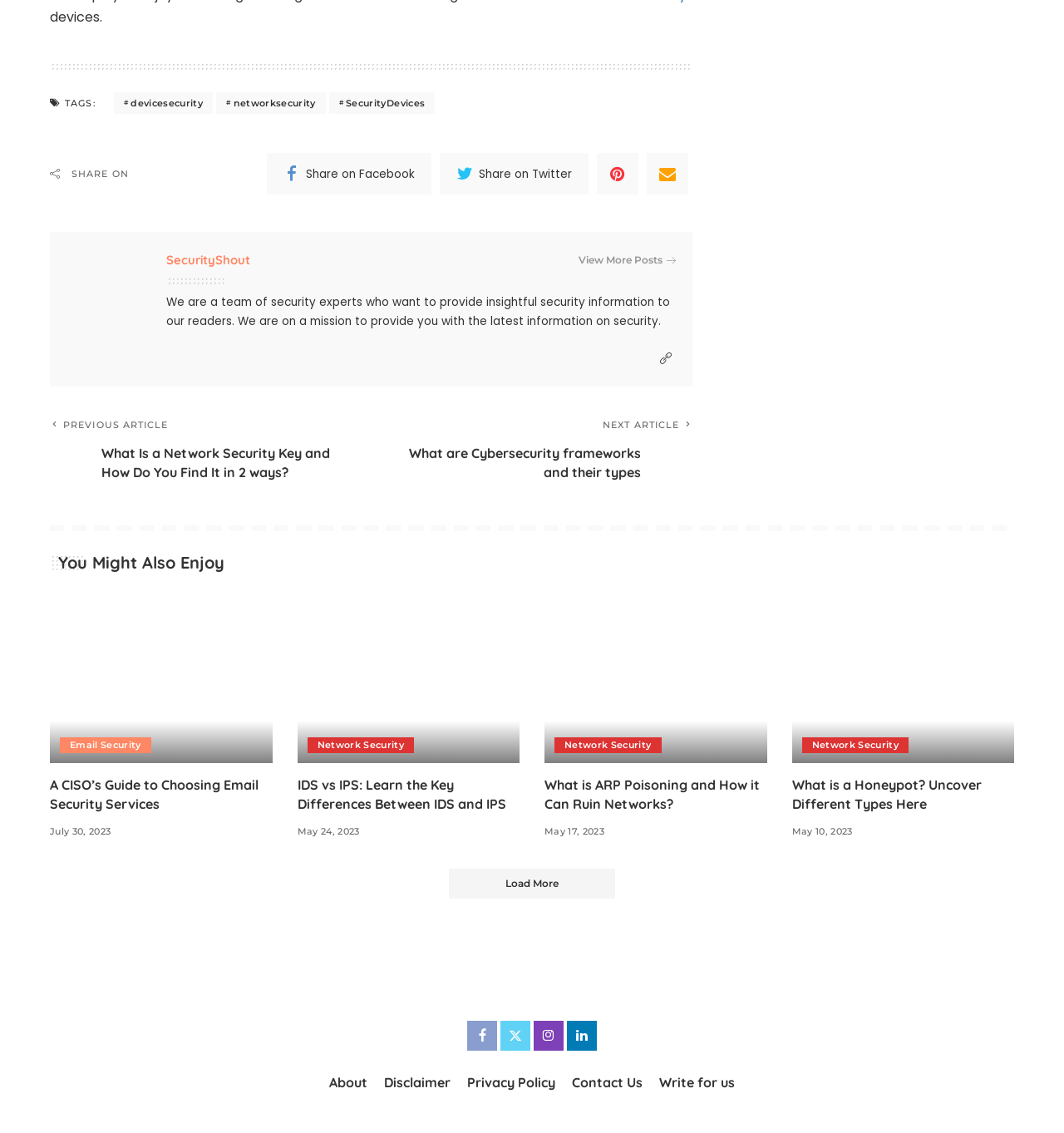What type of articles are featured on the webpage? Look at the image and give a one-word or short phrase answer.

Security-related articles